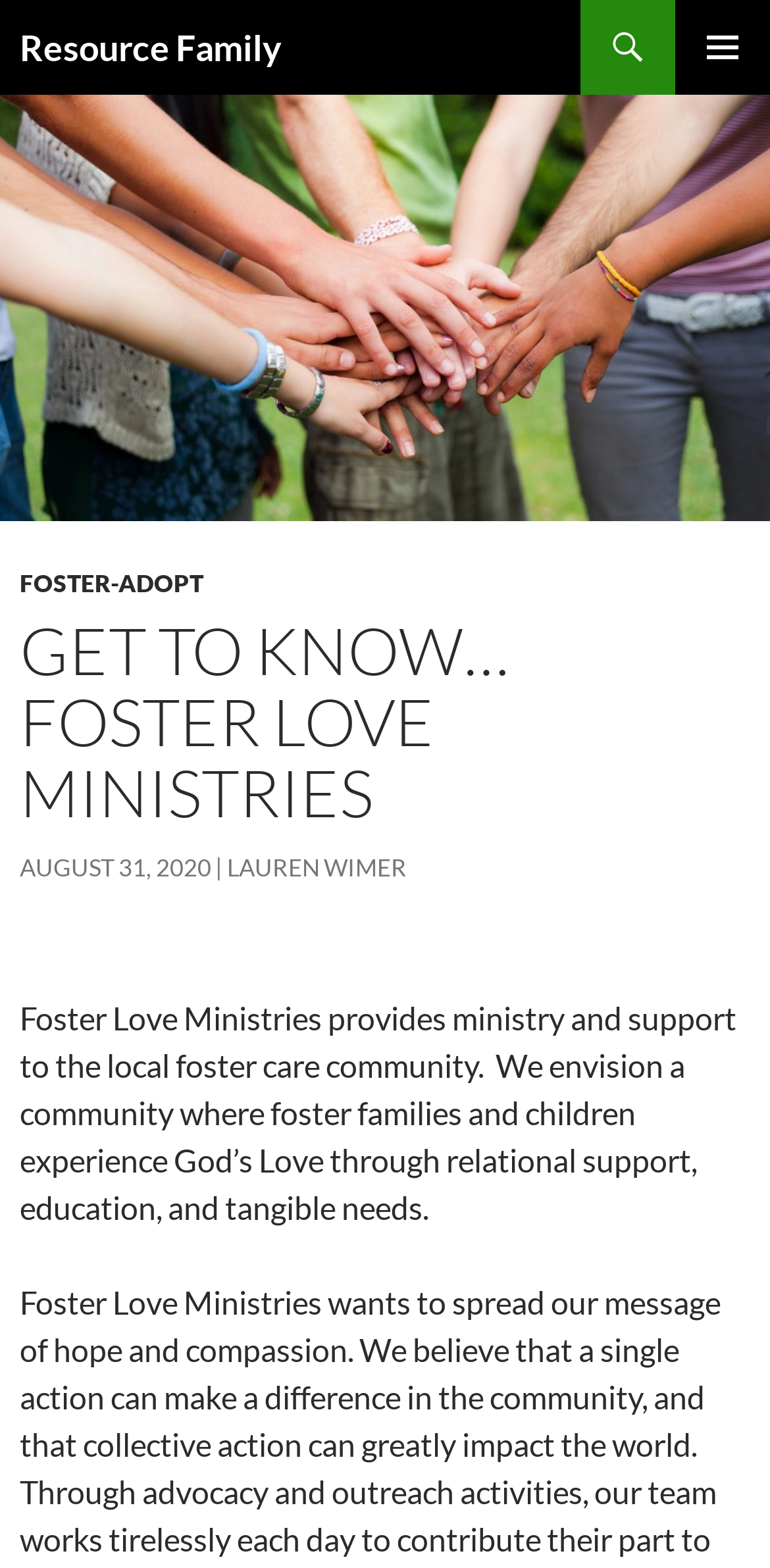Who is the author of the latest article?
Please provide a single word or phrase in response based on the screenshot.

Lauren Wimer